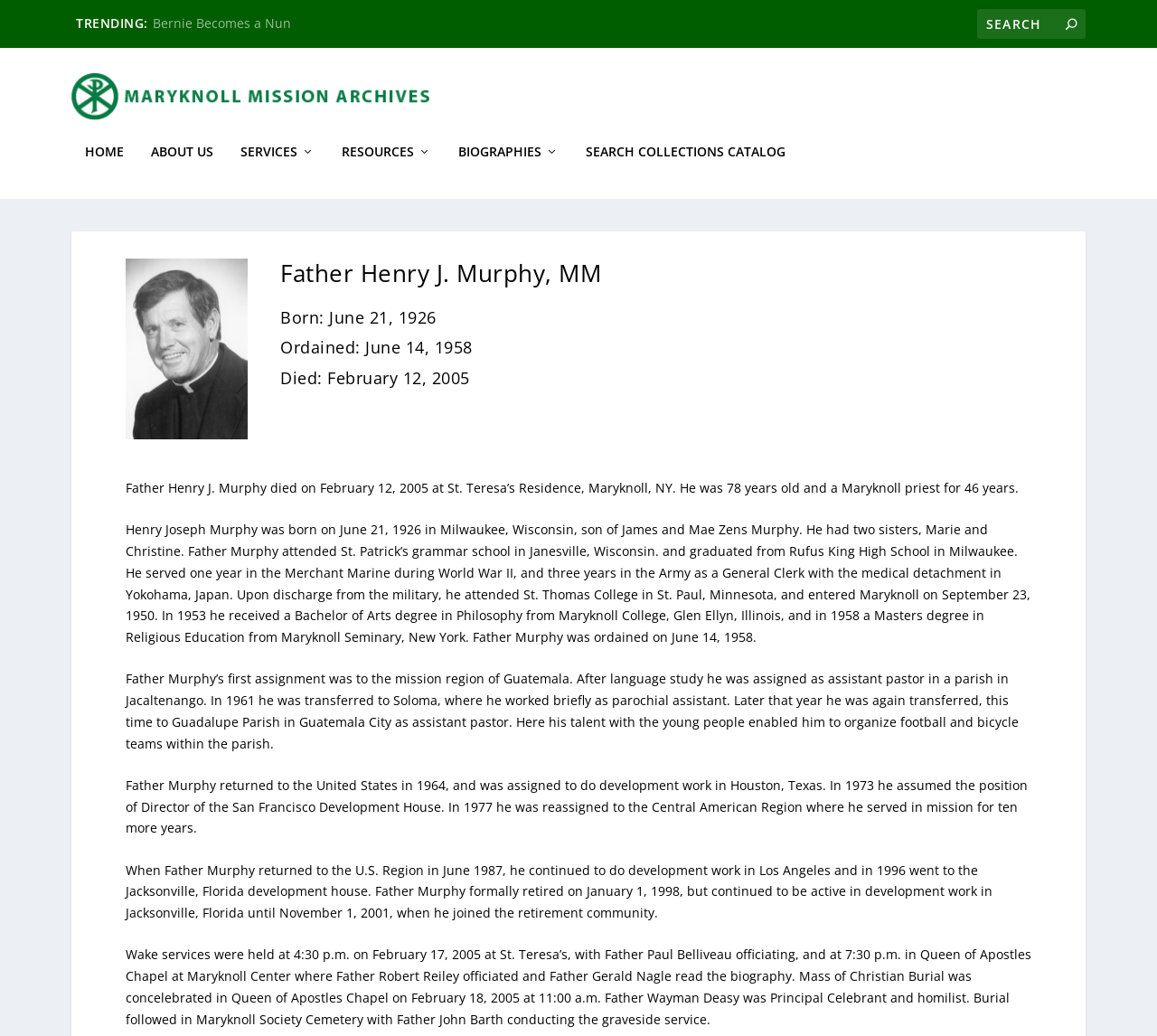What was the date of Father Murphy's ordination?
Look at the screenshot and respond with one word or a short phrase.

June 14, 1958